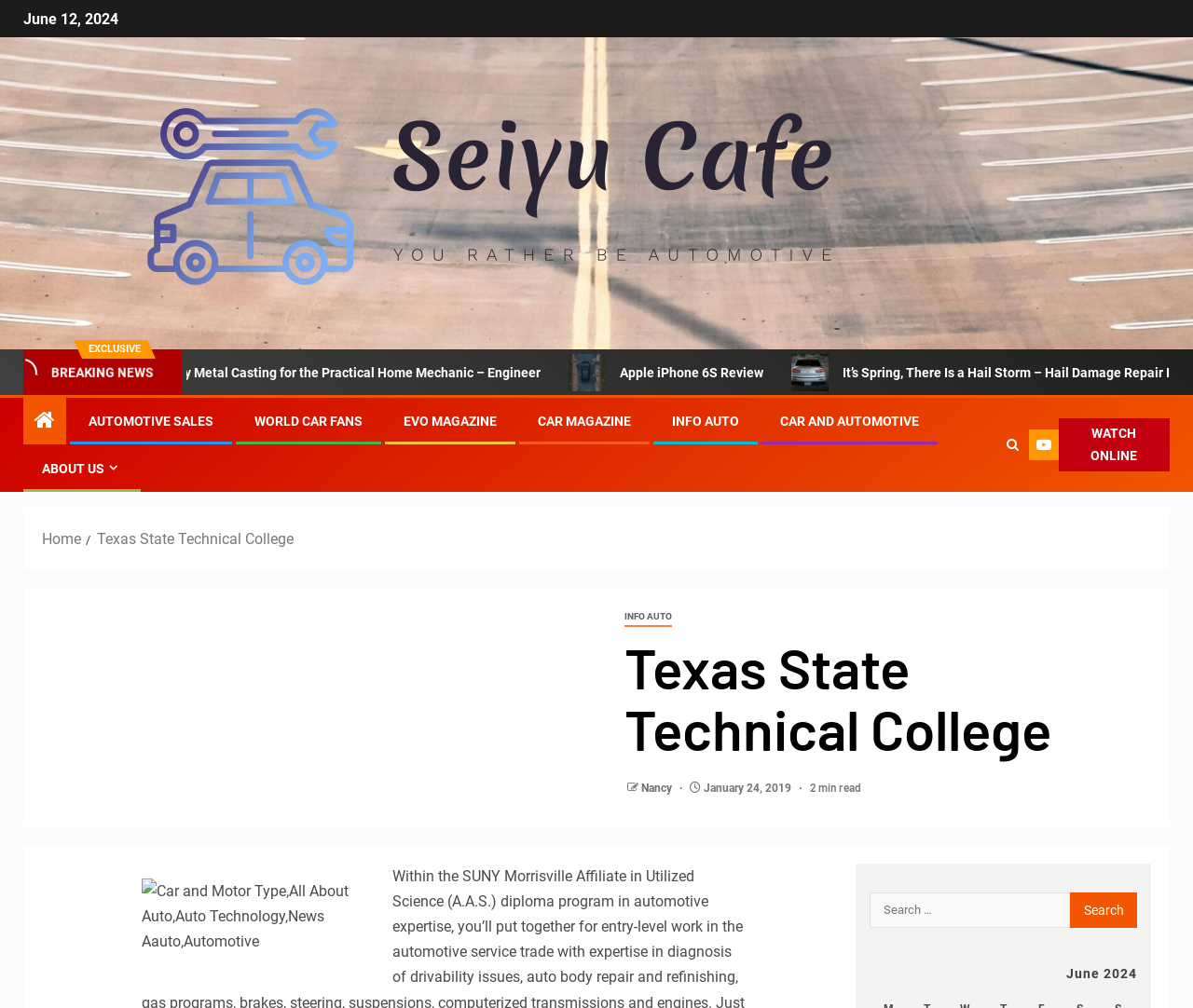What is the name of the cafe mentioned on the page?
Refer to the image and give a detailed answer to the question.

The name of the cafe is mentioned as 'Seiyu Cafe', which is also the title of the webpage, suggesting that the webpage might be related to this cafe.